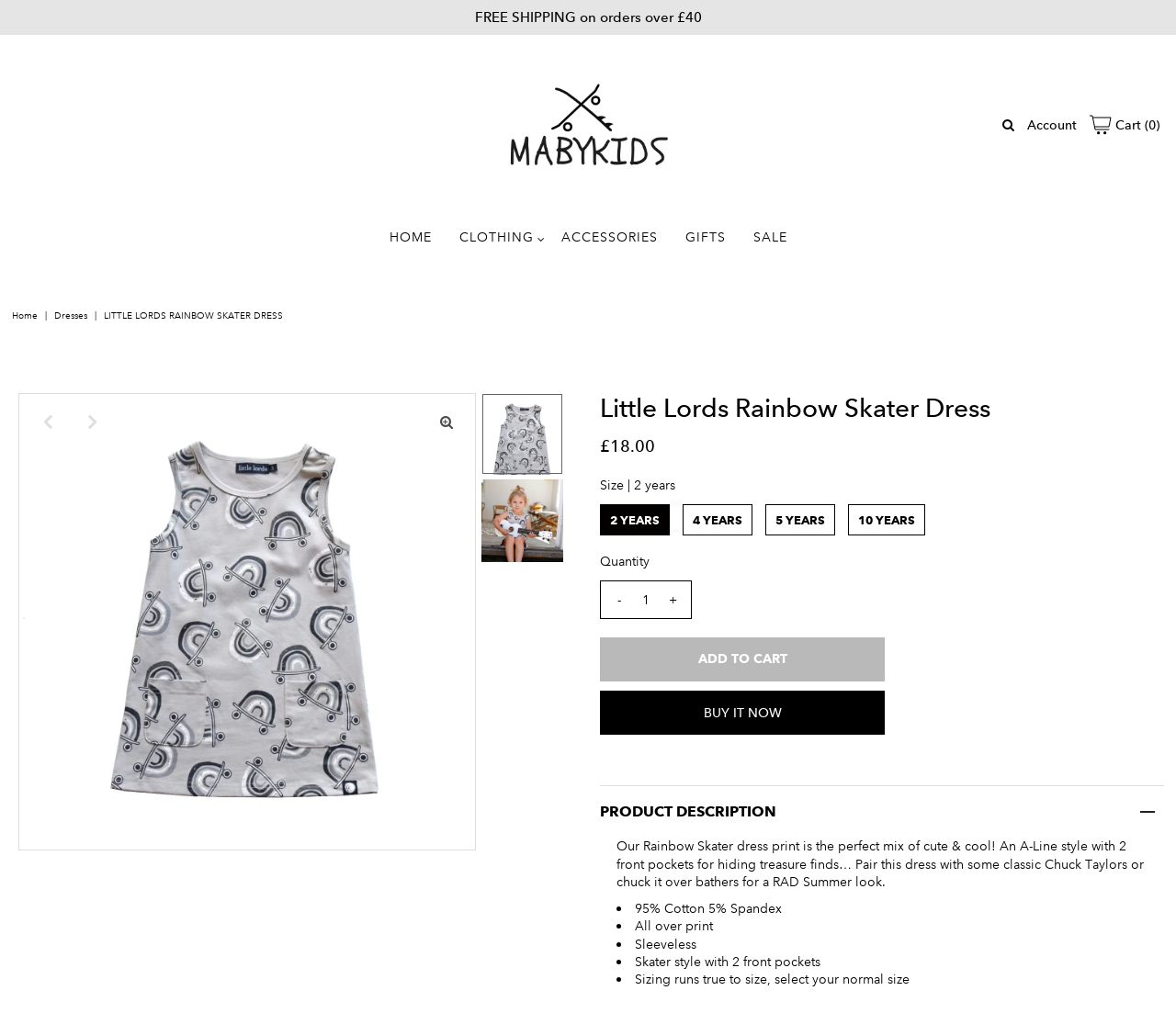Find and indicate the bounding box coordinates of the region you should select to follow the given instruction: "Click on the 'HOME' link".

[0.319, 0.211, 0.379, 0.257]